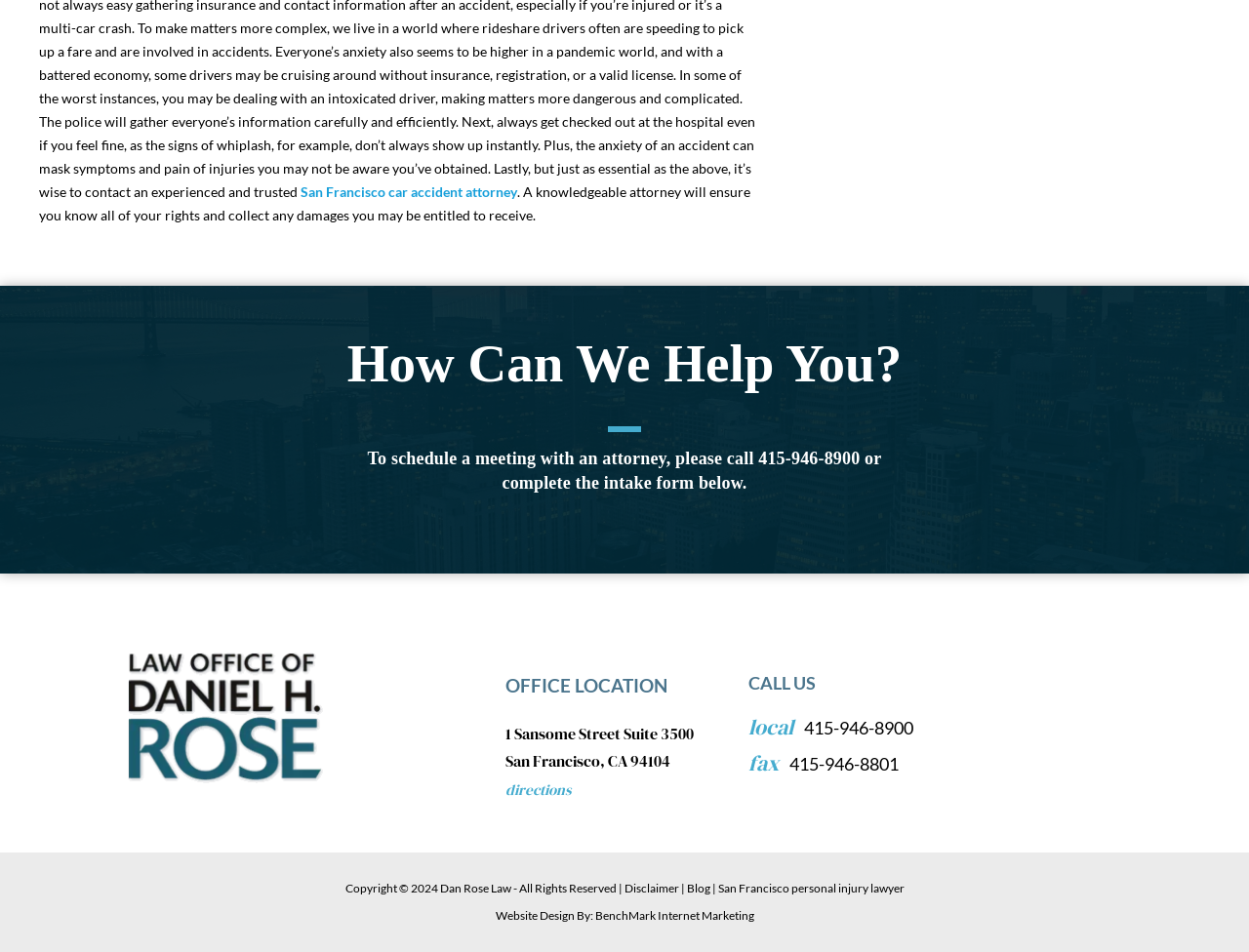Please mark the clickable region by giving the bounding box coordinates needed to complete this instruction: "Call the office phone number".

[0.641, 0.753, 0.731, 0.776]